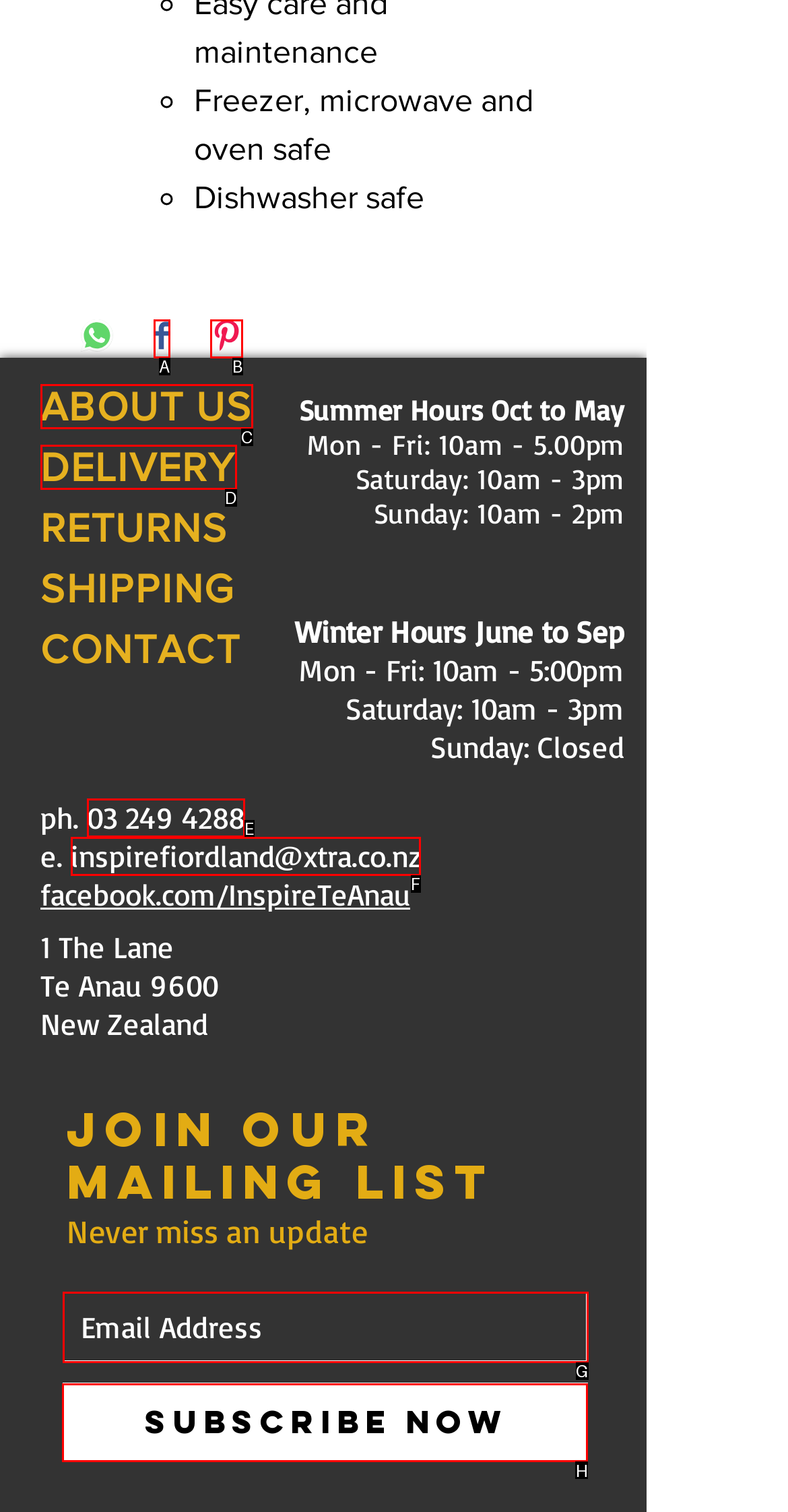Specify the letter of the UI element that should be clicked to achieve the following: Subscribe Now
Provide the corresponding letter from the choices given.

H